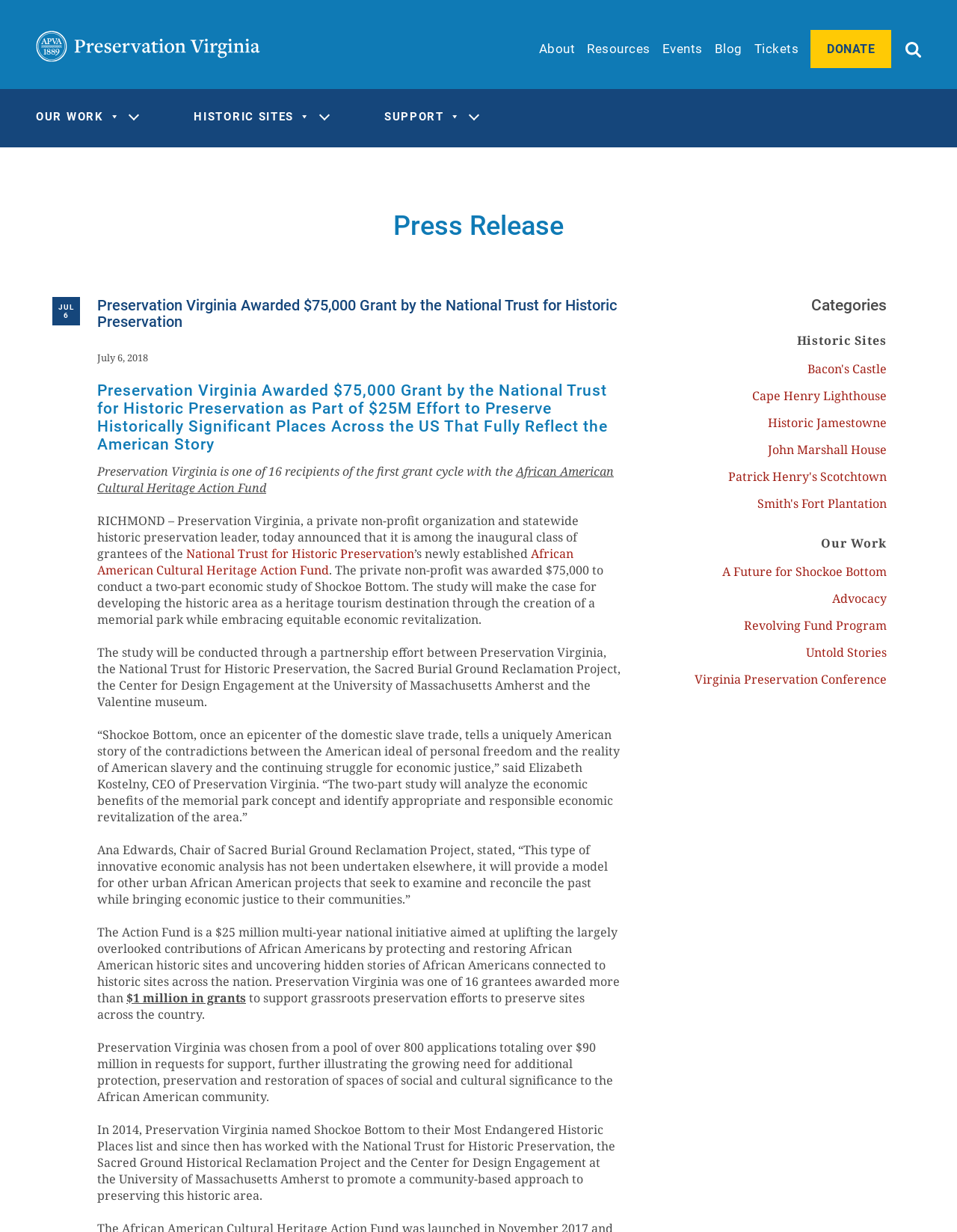Give a concise answer of one word or phrase to the question: 
What is the name of the historic area that Preservation Virginia is conducting a study on?

Shockoe Bottom